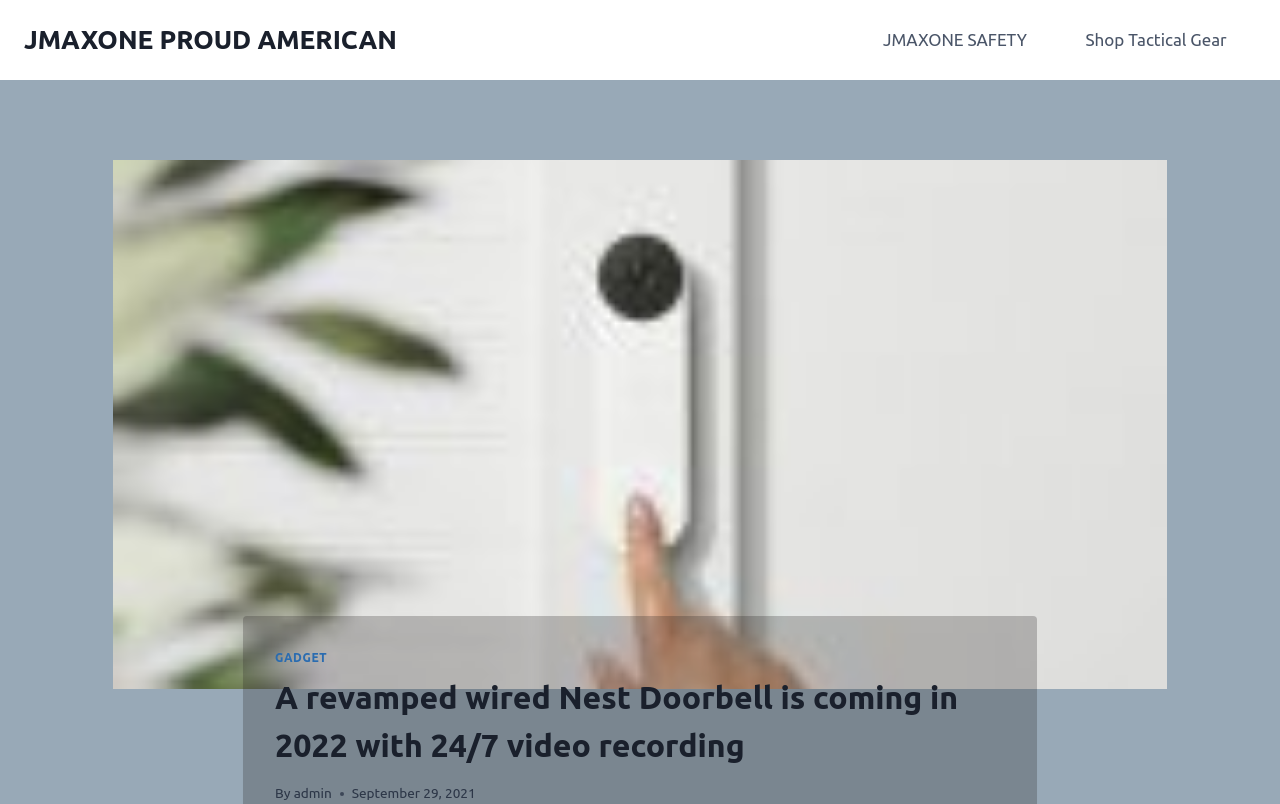What type of doorbell is mentioned in the article?
Examine the image and provide an in-depth answer to the question.

The type of doorbell can be found in the main heading of the article, which is a 'wired Nest Doorbell'.